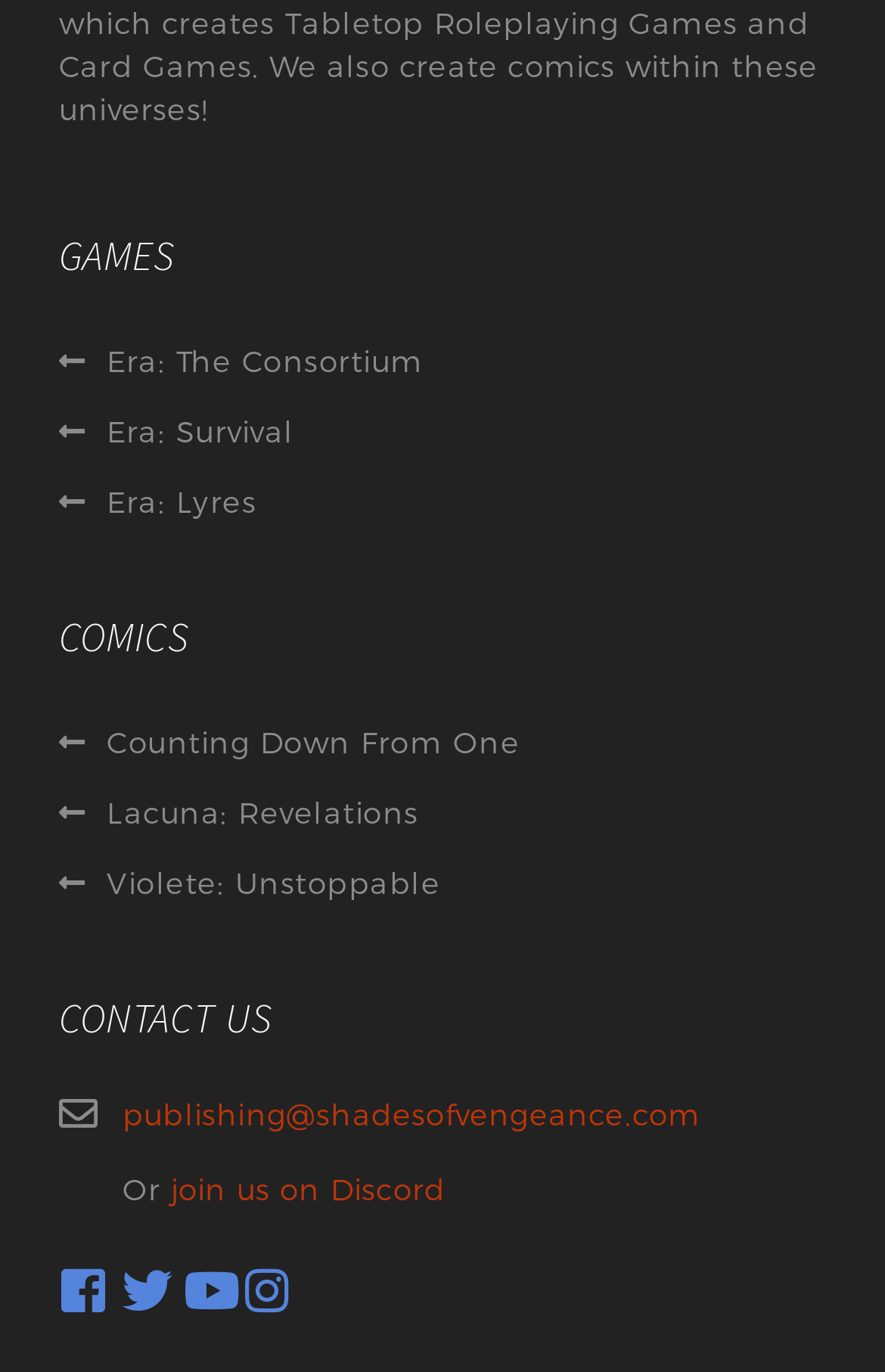What is the email address for publishing?
Use the image to give a comprehensive and detailed response to the question.

I found the link with the text 'publishing@shadesofvengeance.com' under the 'CONTACT US' heading, which is the email address for publishing.